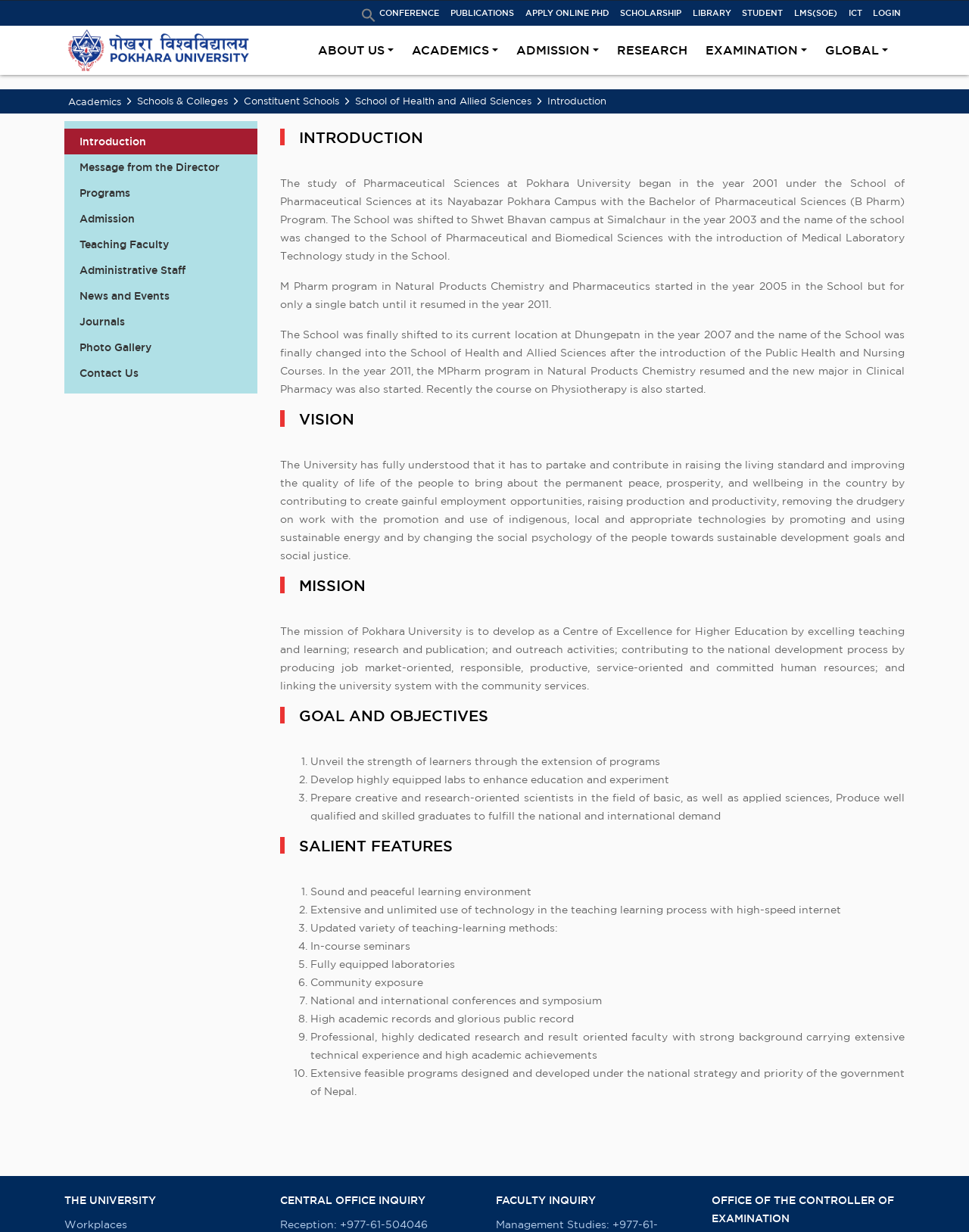Identify and provide the bounding box coordinates of the UI element described: "STUDENT". The coordinates should be formatted as [left, top, right, bottom], with each number being a float between 0 and 1.

[0.762, 0.001, 0.812, 0.021]